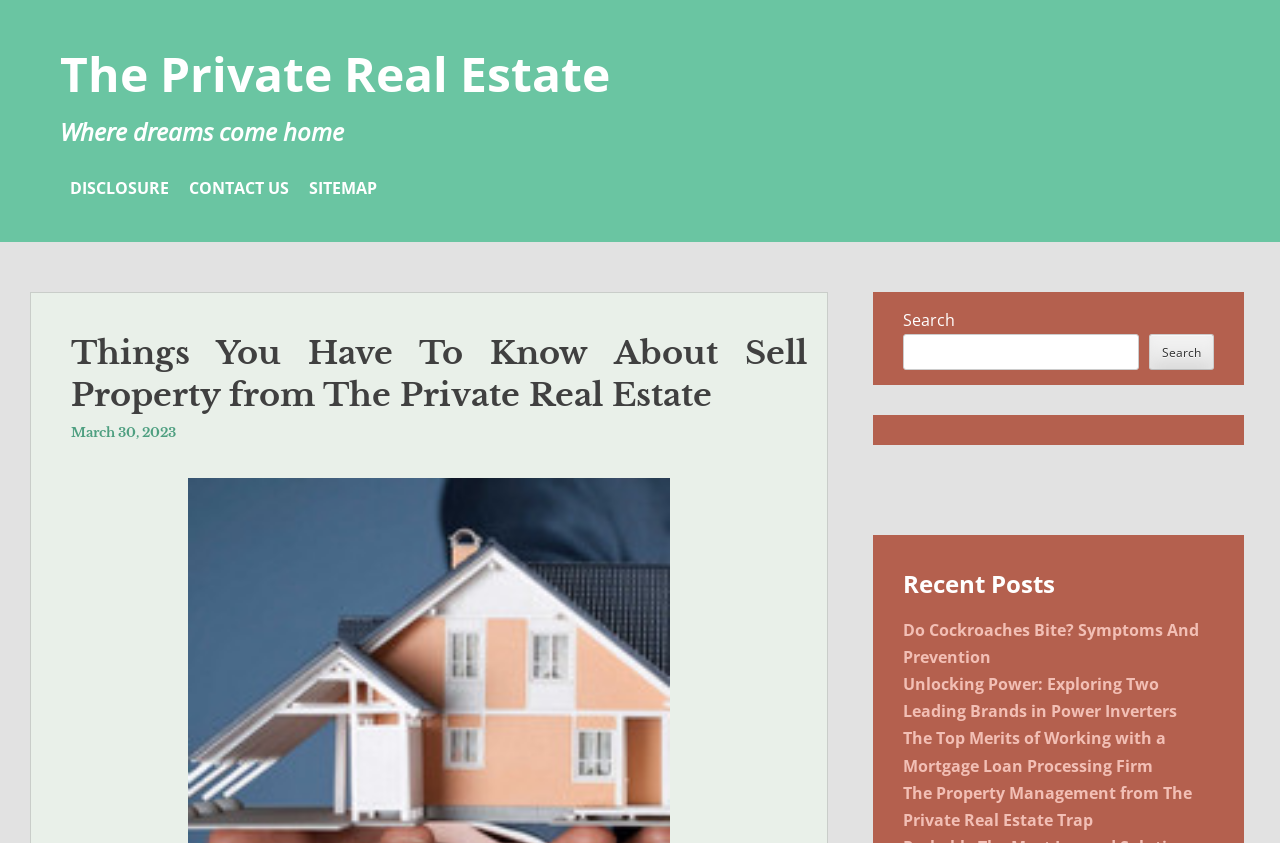Please identify the bounding box coordinates of the clickable area that will fulfill the following instruction: "Check the SITEMAP". The coordinates should be in the format of four float numbers between 0 and 1, i.e., [left, top, right, bottom].

[0.241, 0.21, 0.295, 0.236]